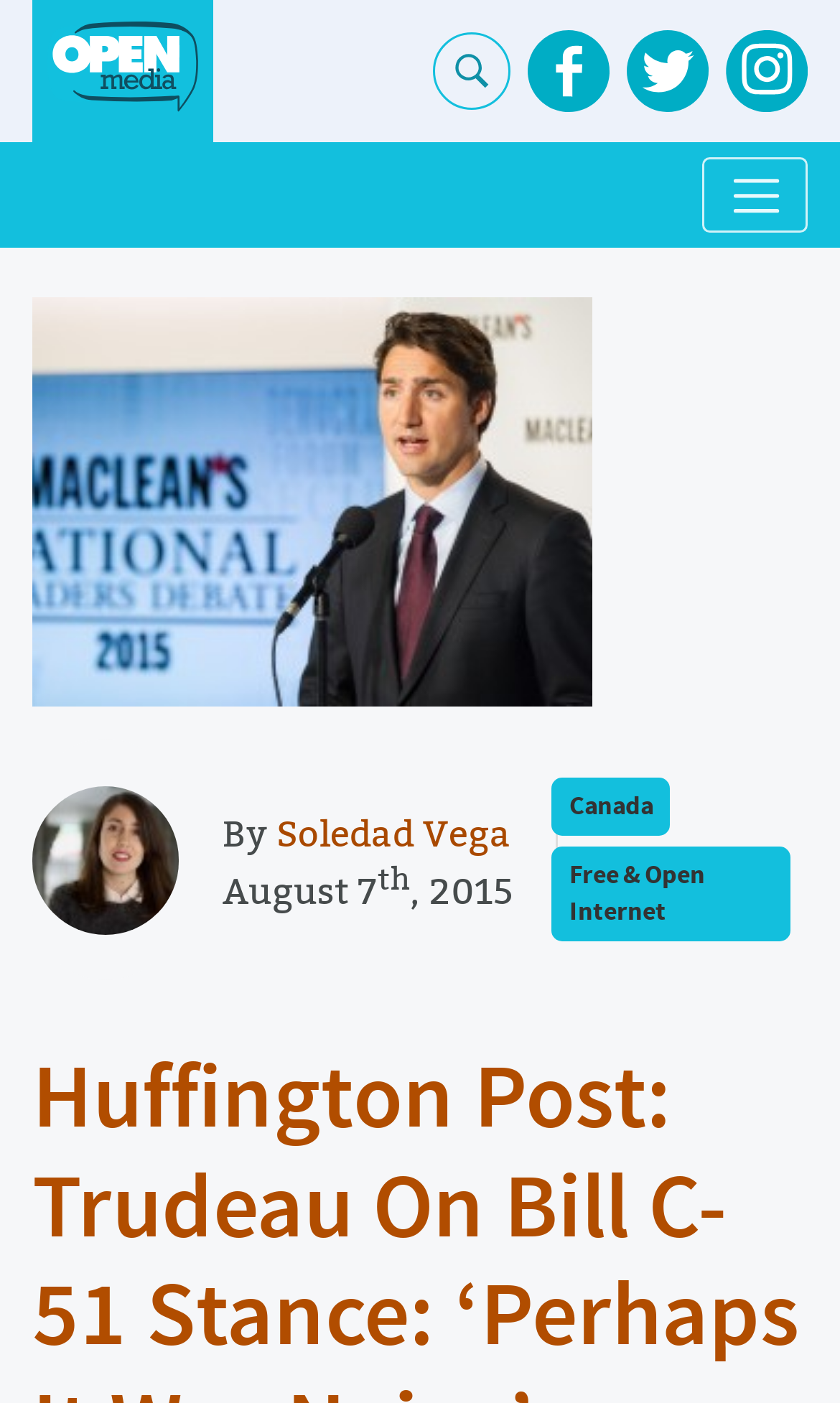Describe all the key features of the webpage in detail.

The webpage is about OpenMedia, an organization that works to keep the Internet open, affordable, and surveillance-free. At the top left, there is a link to the OpenMedia homepage. Next to it, on the right, is a search bar with a magnifying glass icon. Below the search bar, there are links to OpenMedia's social media pages, including Facebook, Twitter, and Instagram, aligned horizontally.

On the top right, there is a toggle navigation button that controls the site navigation menu. Below the navigation button, there is a large image related to the article "Huffington Post: Trudeau On Bill C-51 Stance: 'Perhaps It Was Naive'". 

To the right of the image, there is a section with an avatar image of Soledad Vega, the author of the article, accompanied by the text "By" and a link to the author's profile. Below the author's information, there is a date "August 7th, 2015". 

Further down, there are two links, "Canada" and "Free & Open Internet", which are likely related to the article's categories or tags. Overall, the webpage has a simple and organized layout, with a focus on the article's content and related information.